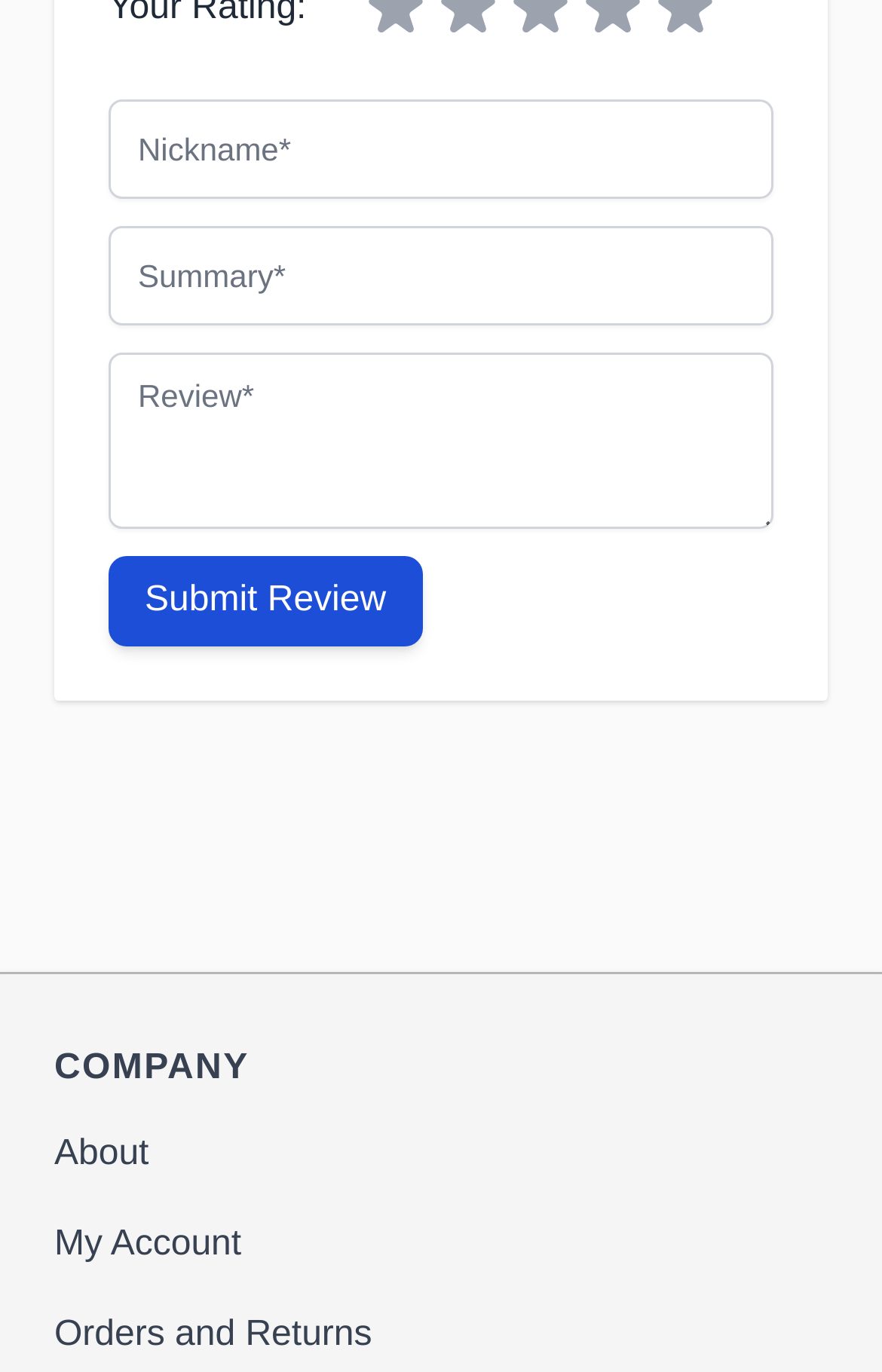Find the bounding box coordinates of the clickable area required to complete the following action: "go to about page".

[0.062, 0.827, 0.169, 0.855]